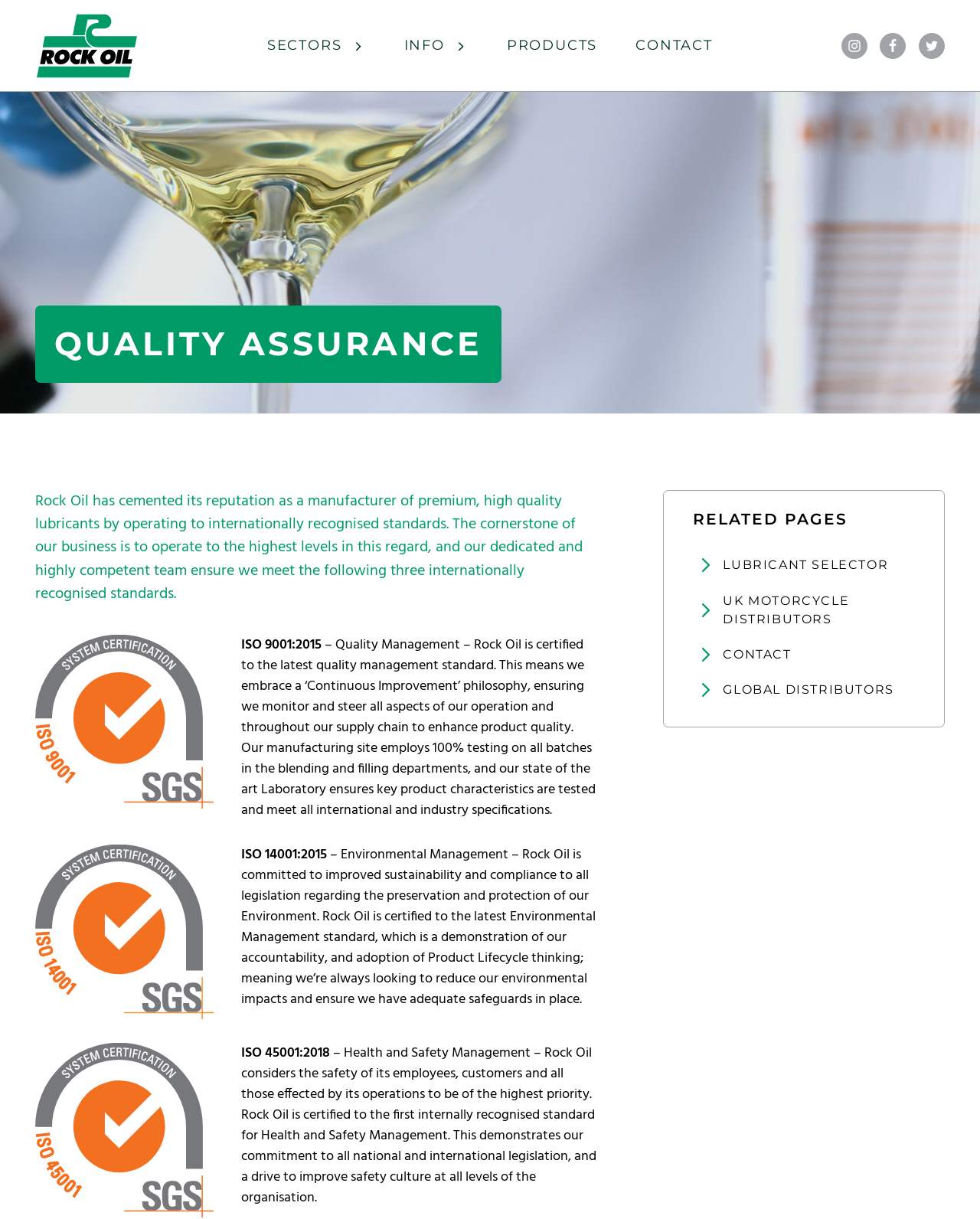Please provide a detailed answer to the question below by examining the image:
What are the three internationally recognised standards mentioned?

I found this answer by carefully reading the 'QUALITY ASSURANCE' section, which lists the three standards that Rock Oil operates to, namely ISO 9001:2015 for Quality Management, ISO 14001:2015 for Environmental Management, and ISO 45001:2018 for Health and Safety Management.